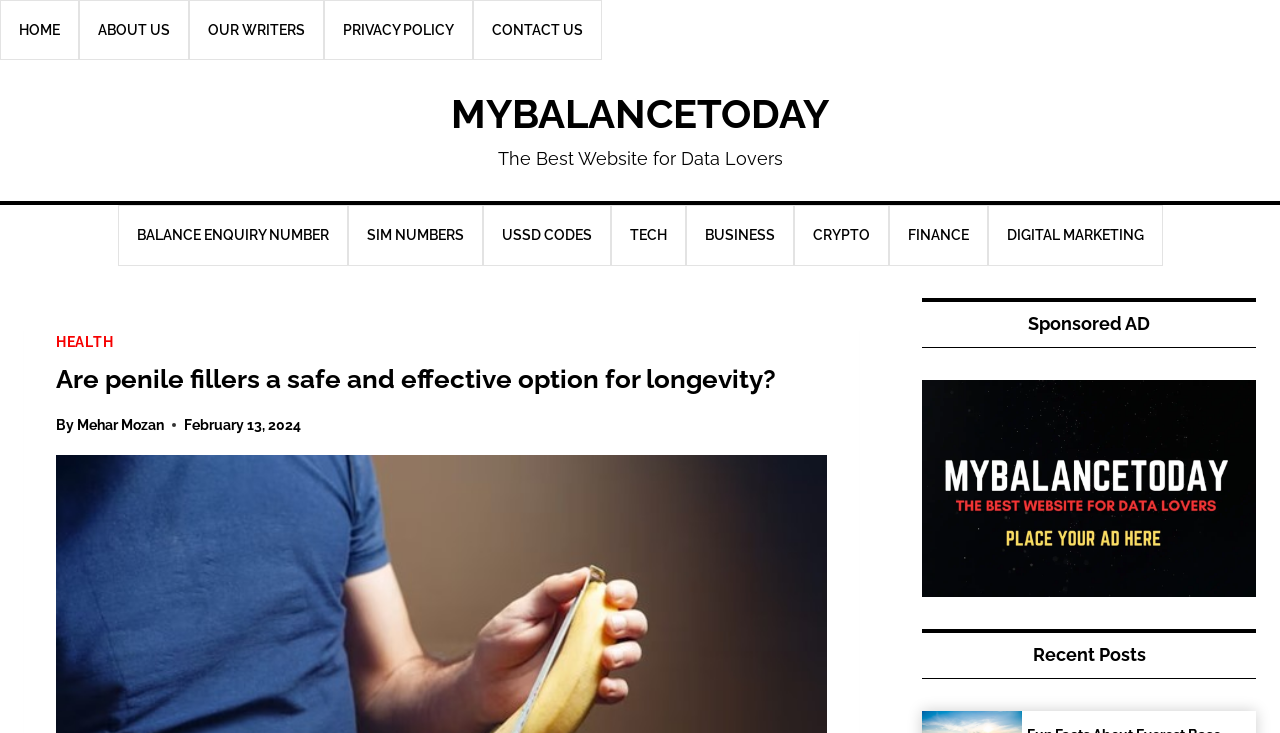Extract the main heading from the webpage content.

Are penile fillers a safe and effective option for longevity?